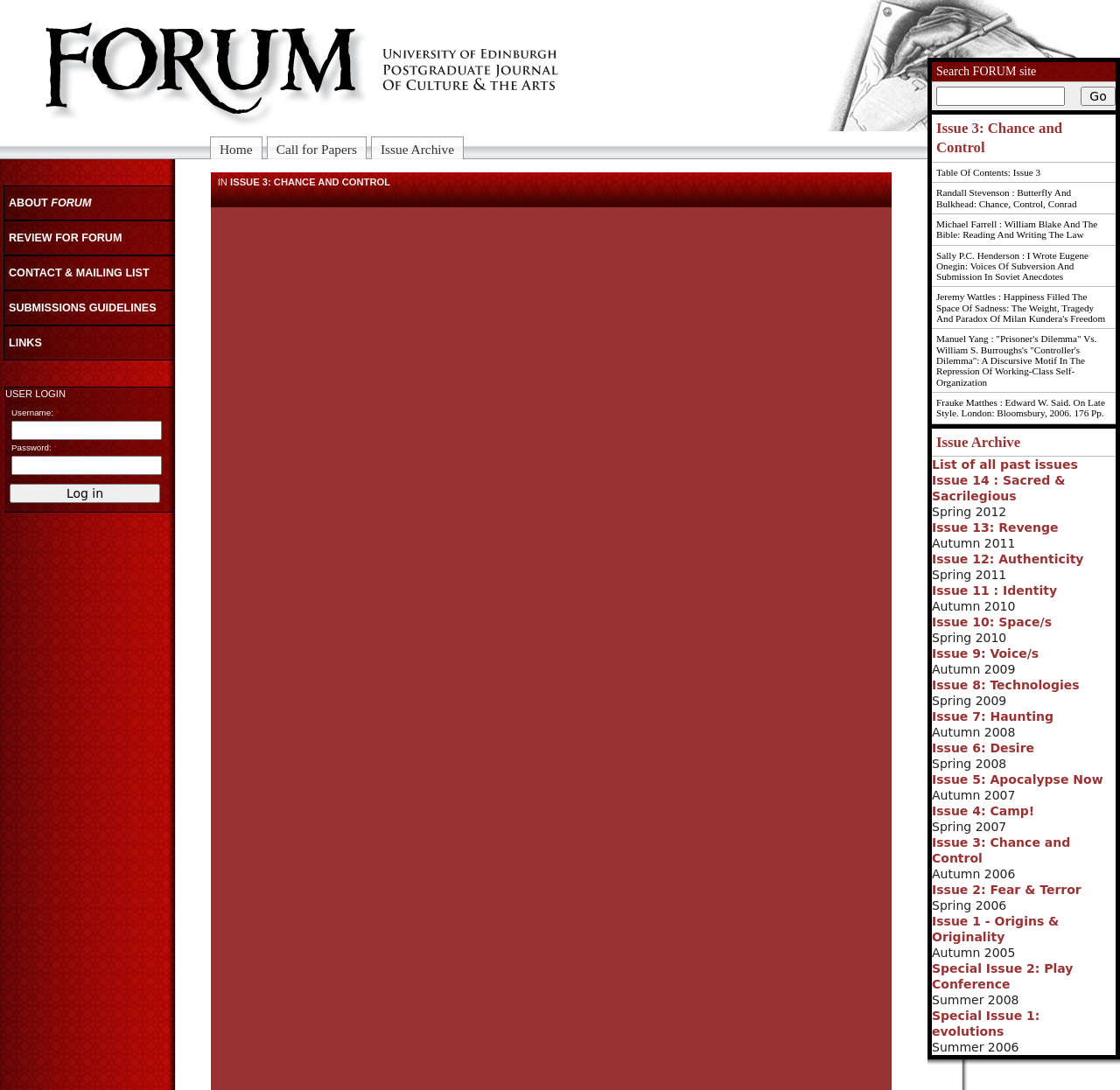What is the login button's text?
Using the visual information, answer the question in a single word or phrase.

Log in